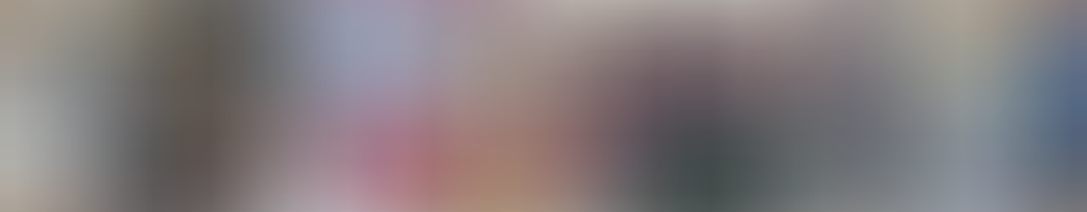Describe the important features and context of the image with as much detail as possible.

This image captures a poignant moment showcasing families during a challenging time. It reflects the organization's commitment to providing dignity and comfort to those seeking solace in the shelters. The families appear engaged, symbolizing resilience and hope amidst their circumstances. The context highlights the need for community support, encouraging viewers to donate over-the-counter supplies as a way of contributing to this vital cause. With a call to action resonating throughout, this image encapsulates the heart of the mission to aid asylum seekers and reminds us of the power of human connection and compassion in times of need.